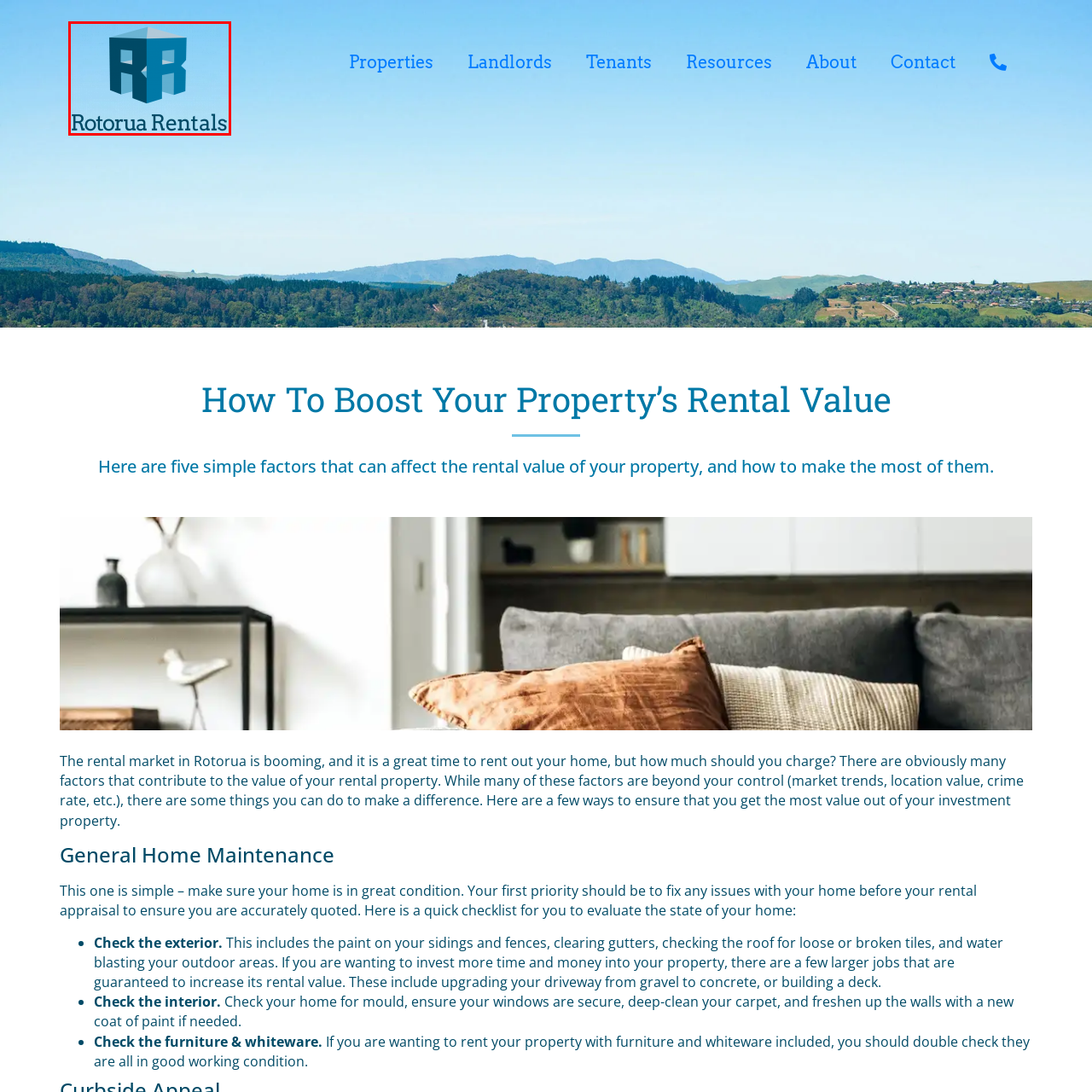Look closely at the zone within the orange frame and give a detailed answer to the following question, grounding your response on the visual details: 
What does the logo symbolize?

The caption explains that the logo effectively symbolizes the company's focus on rental properties in Rotorua, appealing to landlords and tenants alike, while highlighting the vibrant rental market in the area.